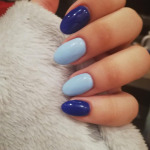Respond to the question below with a concise word or phrase:
How many blue shades are used in the nail design?

Two